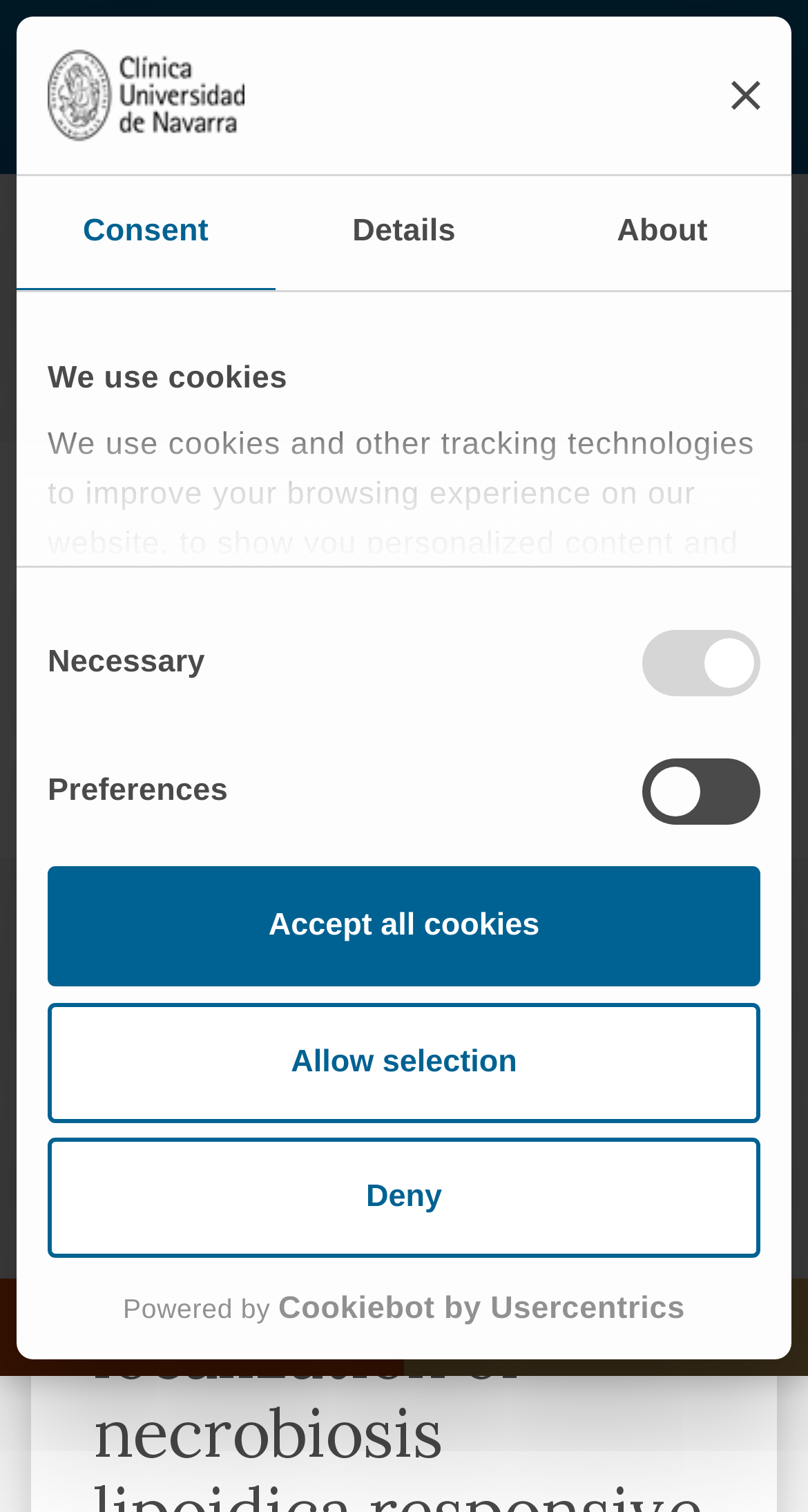Please specify the bounding box coordinates of the clickable region necessary for completing the following instruction: "Get help". The coordinates must consist of four float numbers between 0 and 1, i.e., [left, top, right, bottom].

[0.0, 0.846, 0.5, 0.91]